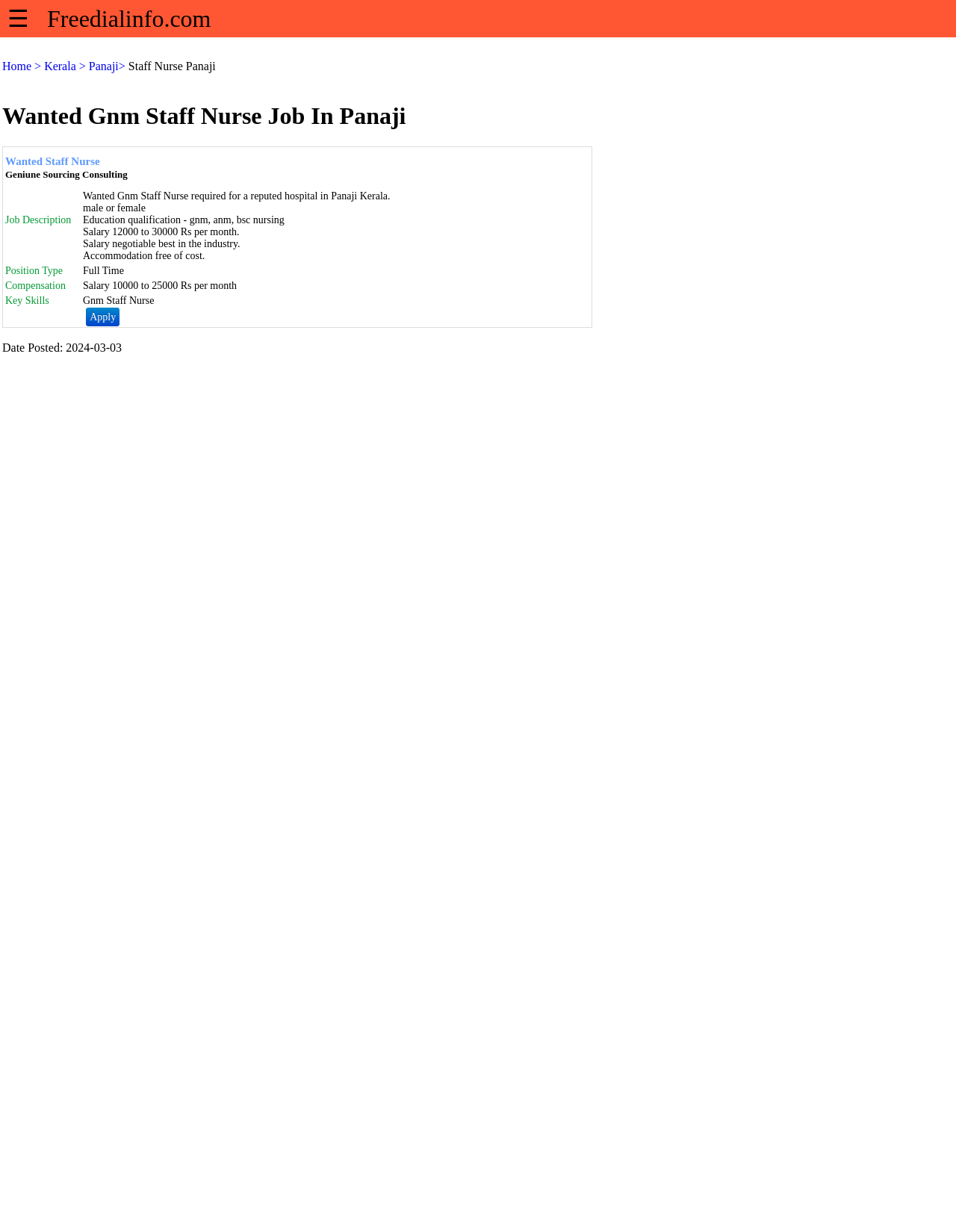Determine and generate the text content of the webpage's headline.

Wanted Gnm Staff Nurse Job In Panaji